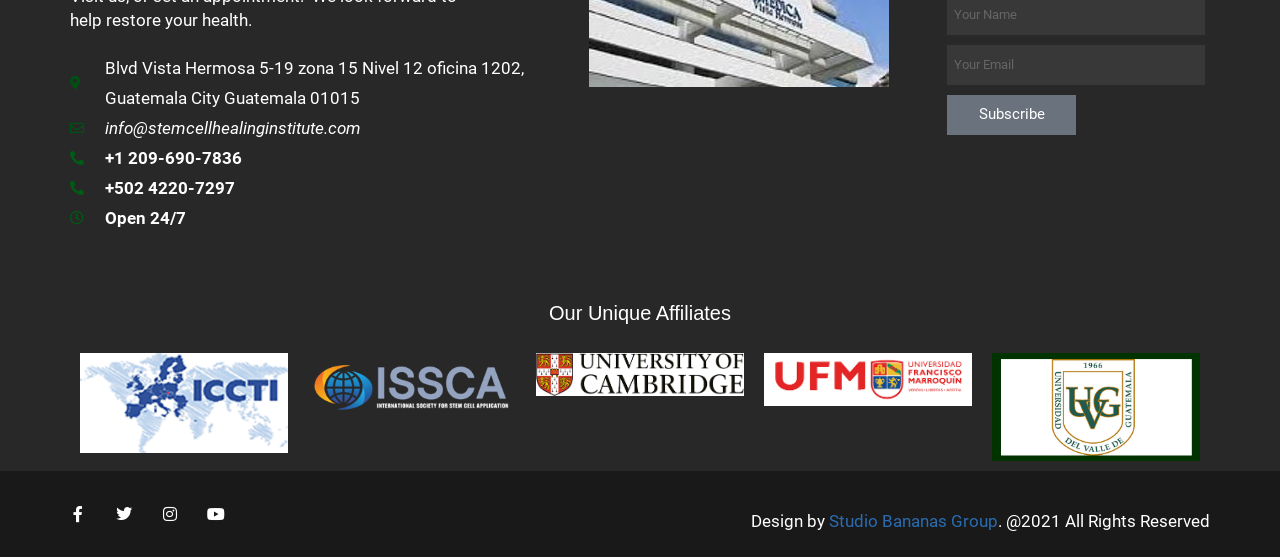Could you specify the bounding box coordinates for the clickable section to complete the following instruction: "Enter email address"?

[0.74, 0.08, 0.941, 0.152]